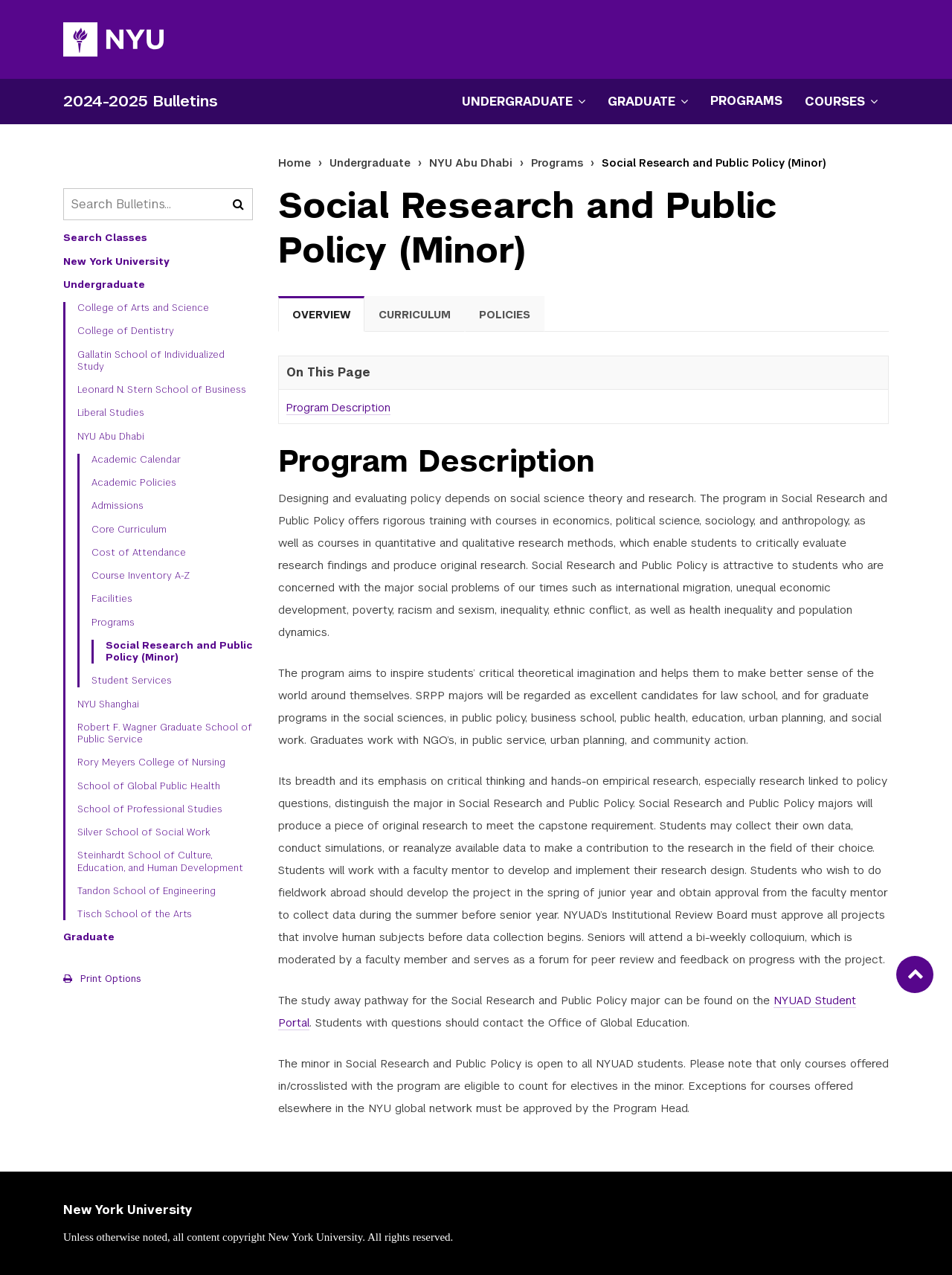Locate the bounding box coordinates of the clickable region necessary to complete the following instruction: "Print Options". Provide the coordinates in the format of four float numbers between 0 and 1, i.e., [left, top, right, bottom].

[0.066, 0.758, 0.266, 0.777]